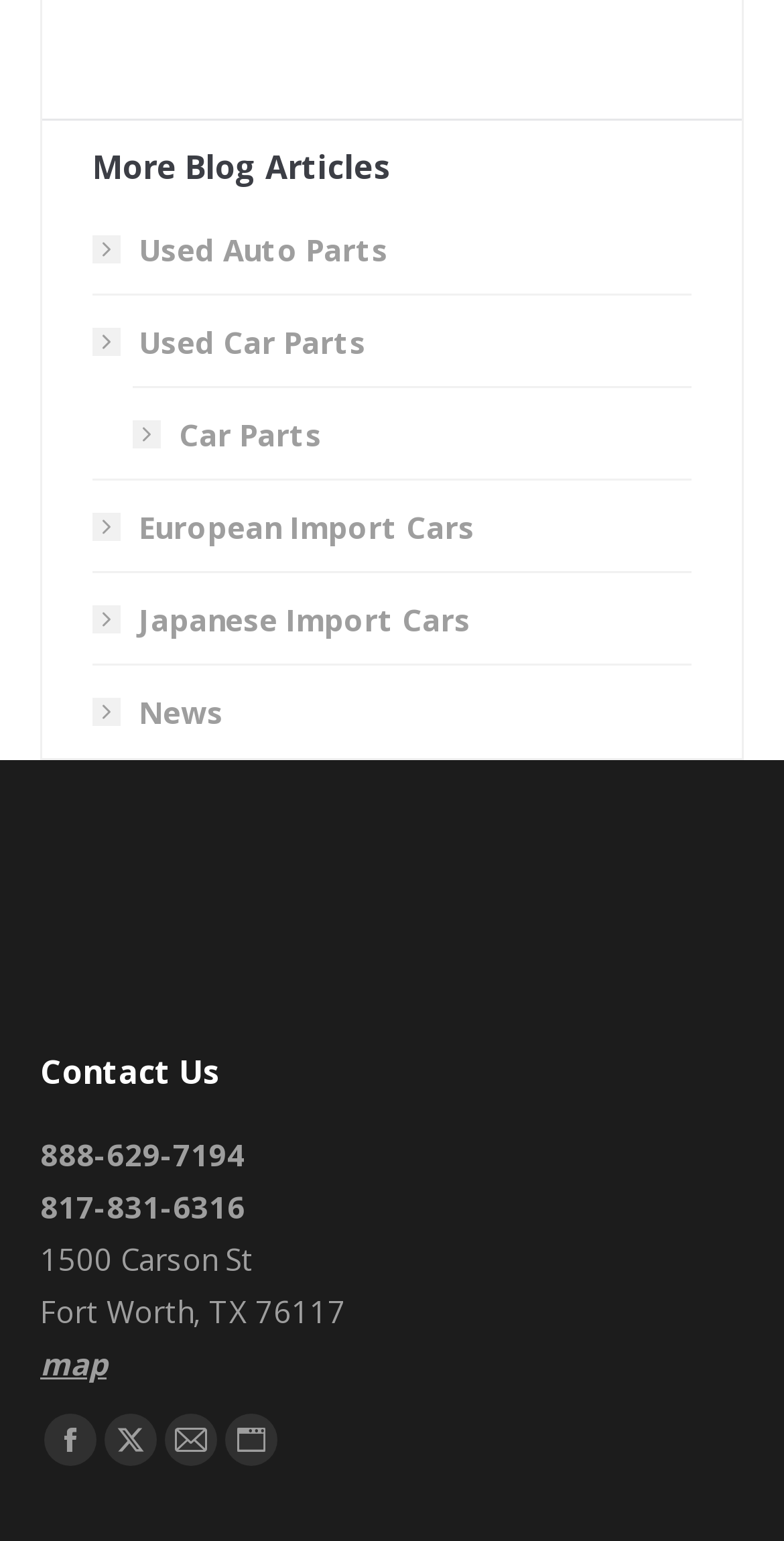Please answer the following question using a single word or phrase: 
What type of cars are mentioned?

European Import Cars, Japanese Import Cars